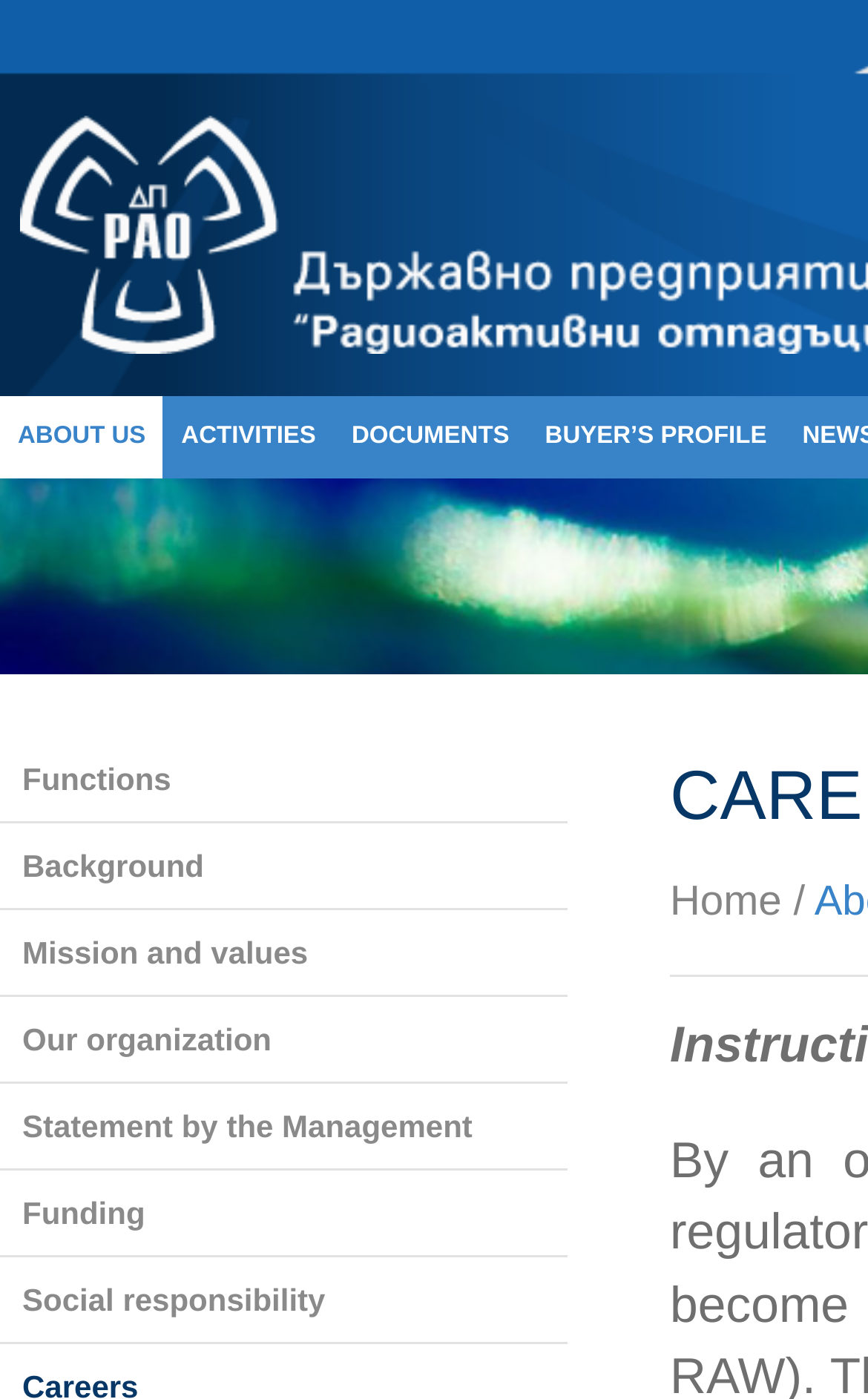Please identify the bounding box coordinates of the element's region that should be clicked to execute the following instruction: "go to about us page". The bounding box coordinates must be four float numbers between 0 and 1, i.e., [left, top, right, bottom].

[0.0, 0.283, 0.188, 0.342]